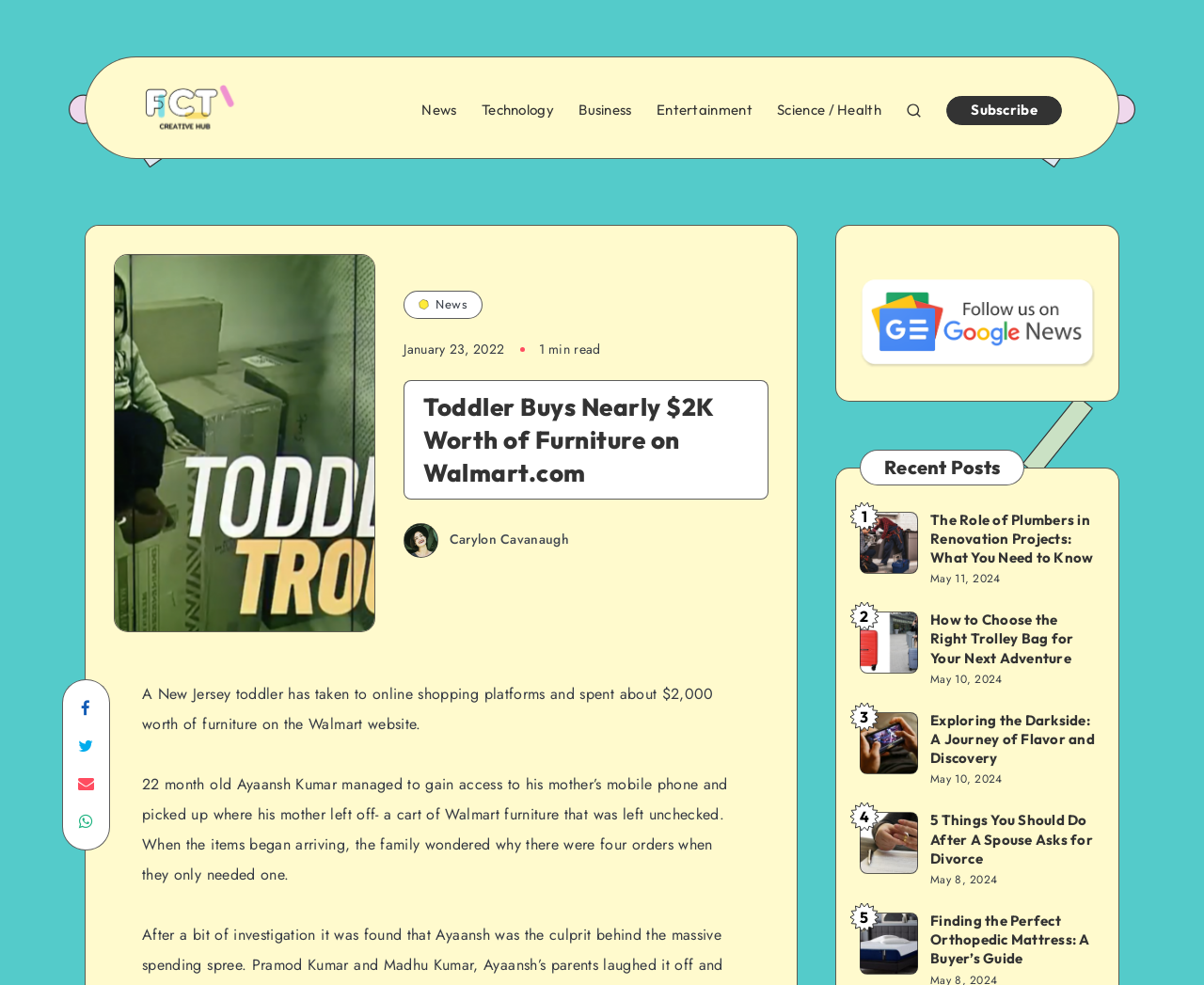Identify the bounding box coordinates of the area you need to click to perform the following instruction: "Read the article 'The Role of Plumbers in Renovation Projects: What You Need to Know'".

[0.773, 0.518, 0.909, 0.576]